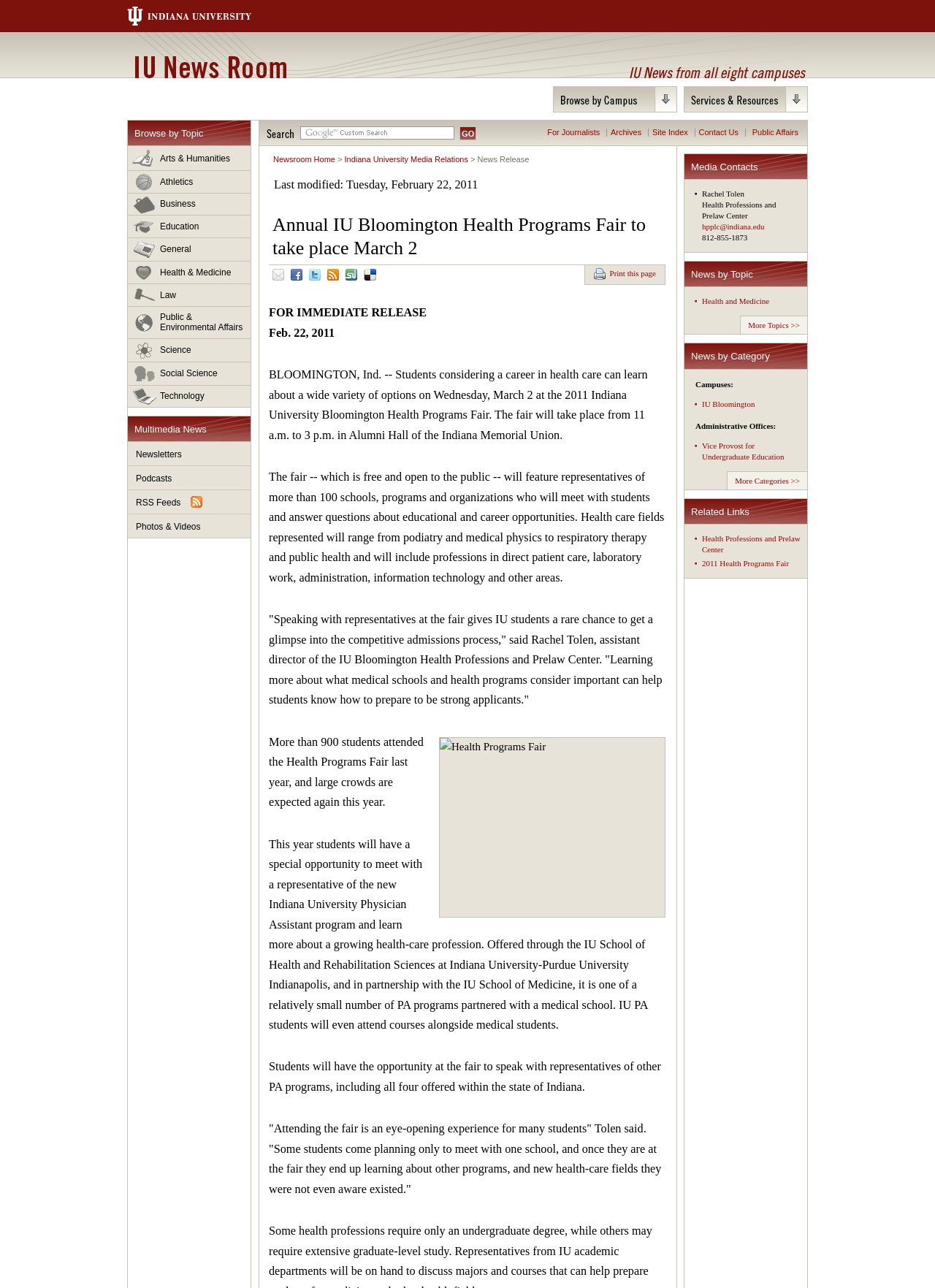Specify the bounding box coordinates of the area that needs to be clicked to achieve the following instruction: "Email this news".

[0.288, 0.206, 0.325, 0.224]